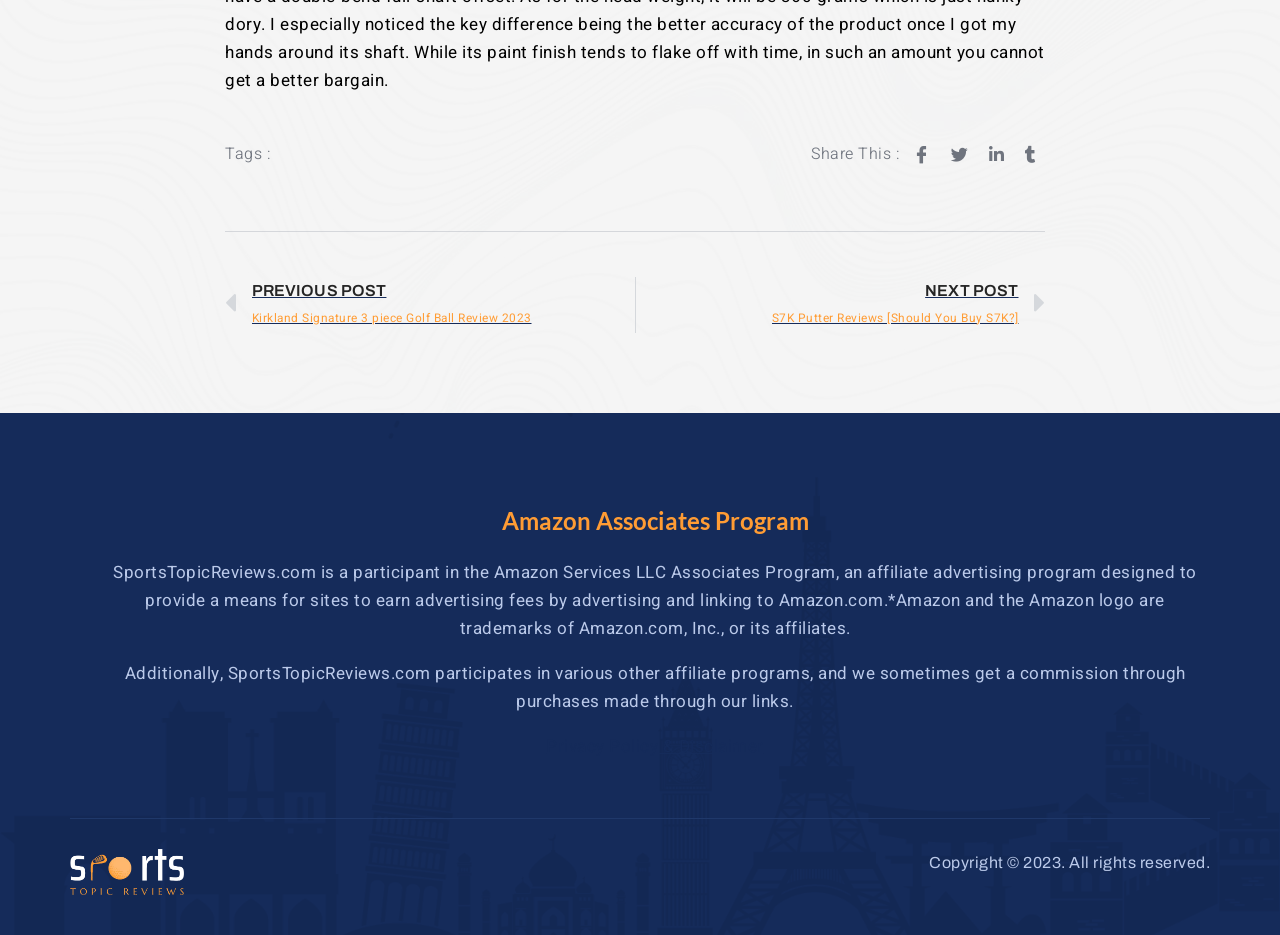What type of post is the 'Prev' link related to?
Using the information presented in the image, please offer a detailed response to the question.

The 'Prev' link is labeled as 'PREVIOUS POST Kirkland Signature 3 piece Golf Ball Review 2023', which suggests that the link is related to a golf ball review post.